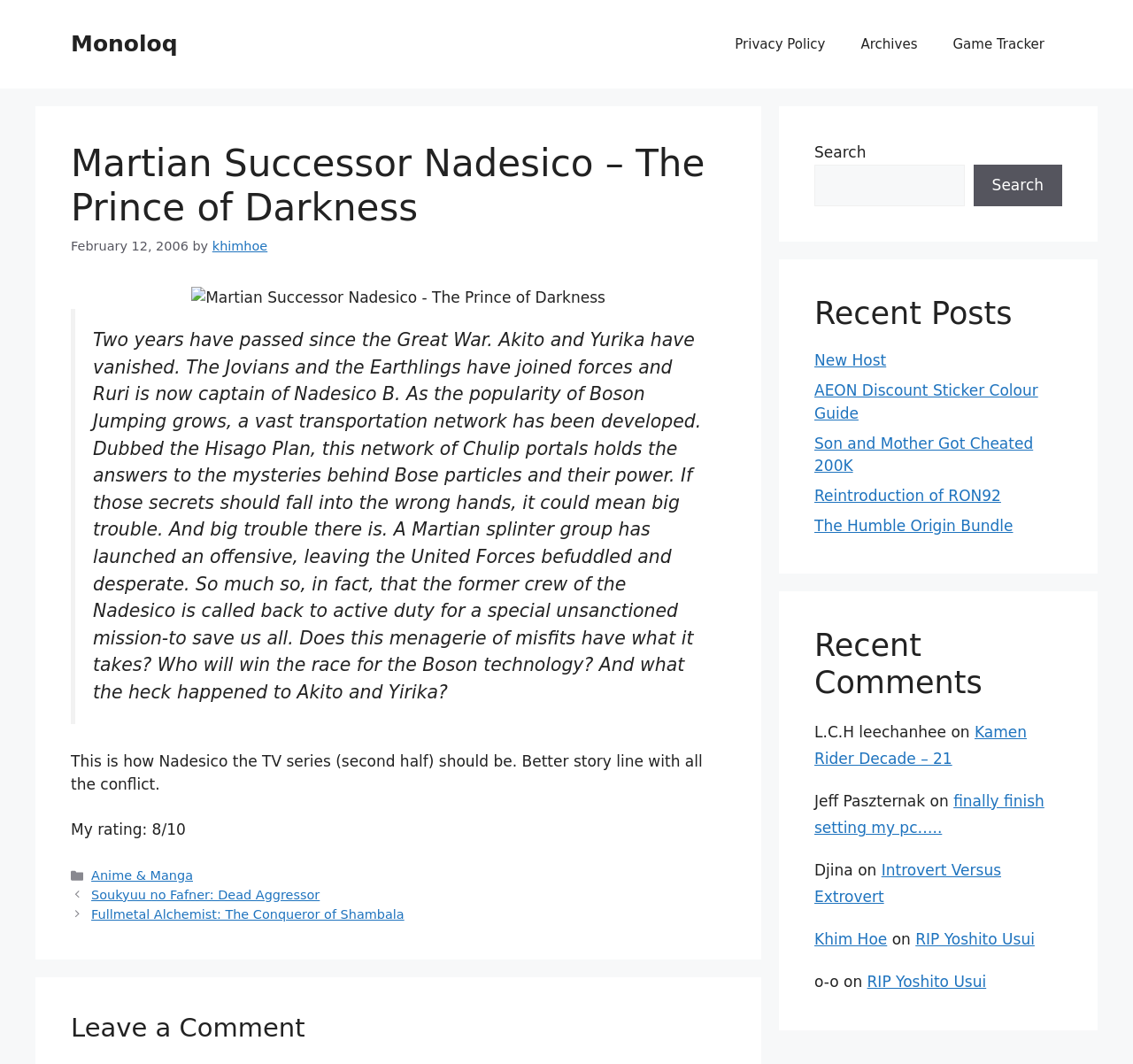Answer the following query concisely with a single word or phrase:
What is the category of the post?

Anime & Manga